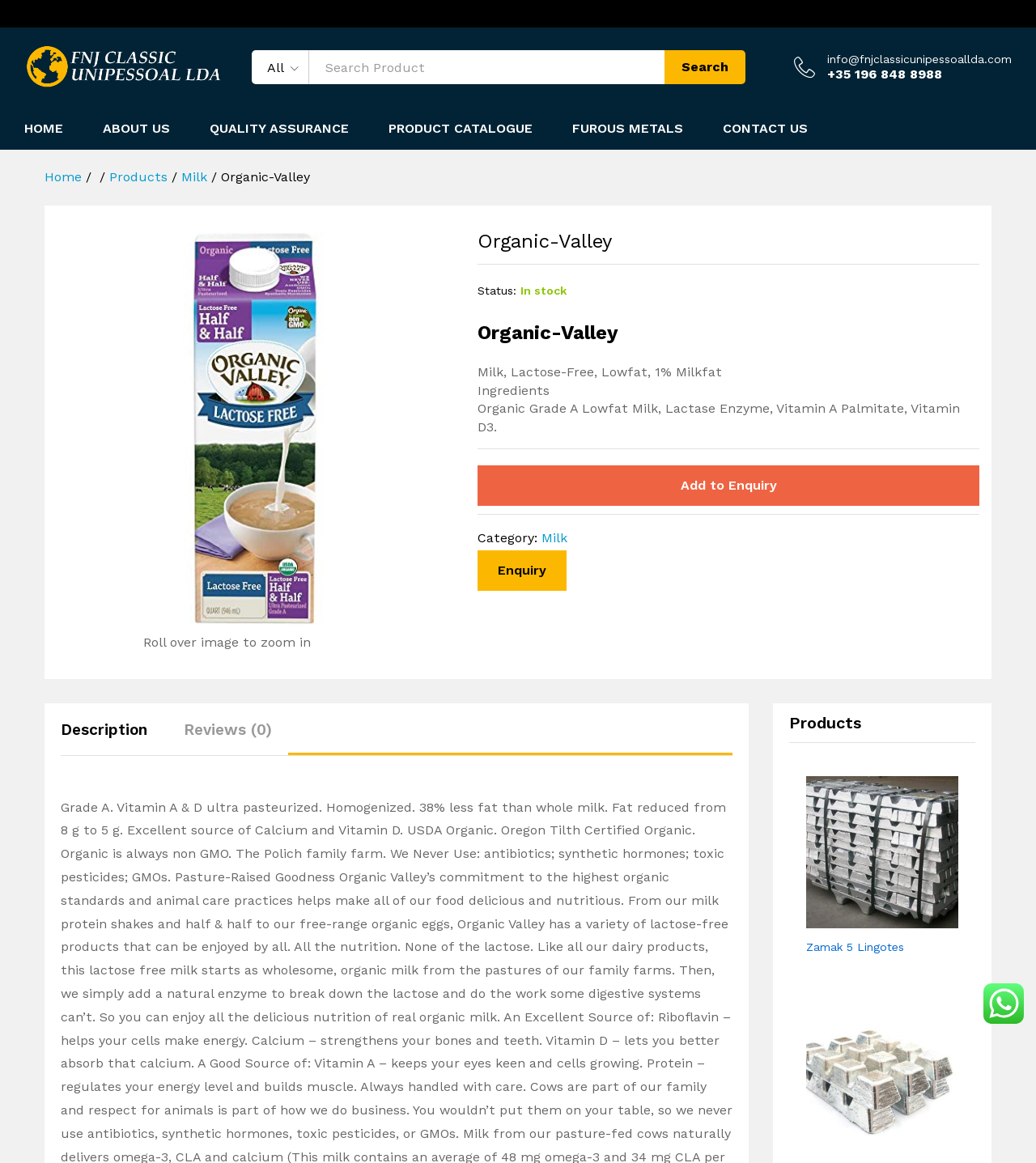What is the status of the Organic-Valley product?
Using the image provided, answer with just one word or phrase.

In stock